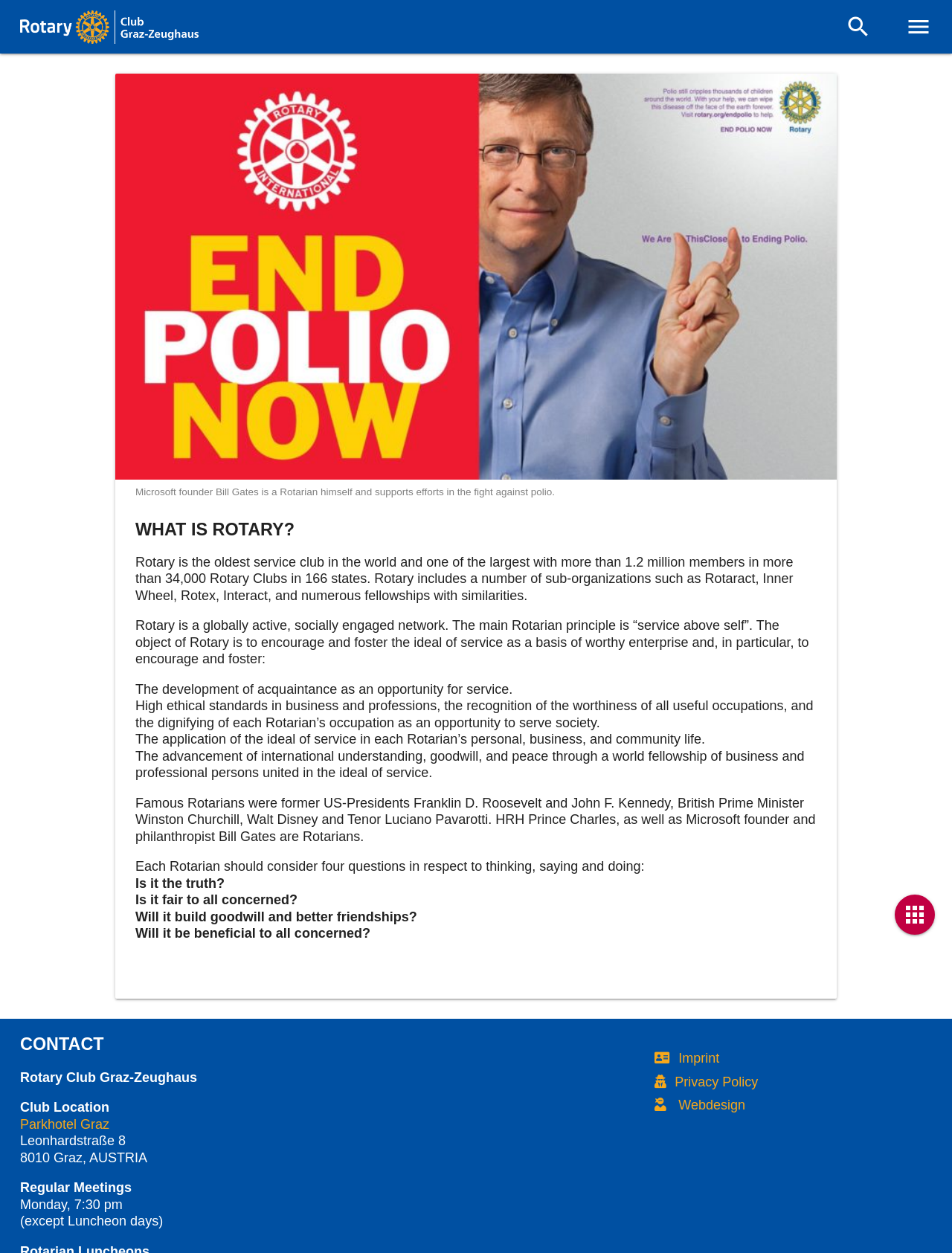Find the headline of the webpage and generate its text content.

WHAT IS ROTARY?